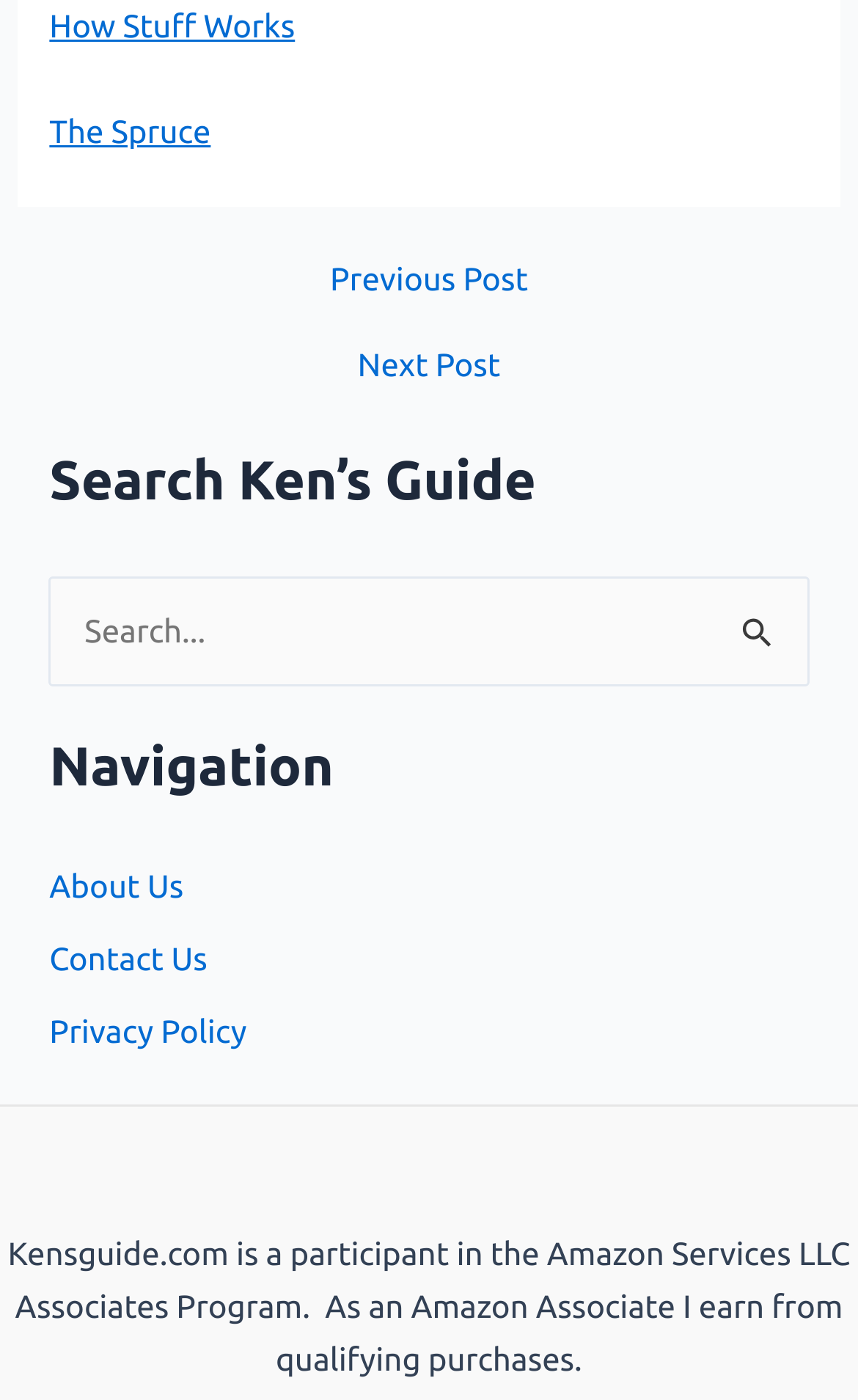What is the purpose of the search bar?
Please use the visual content to give a single word or phrase answer.

To search the website